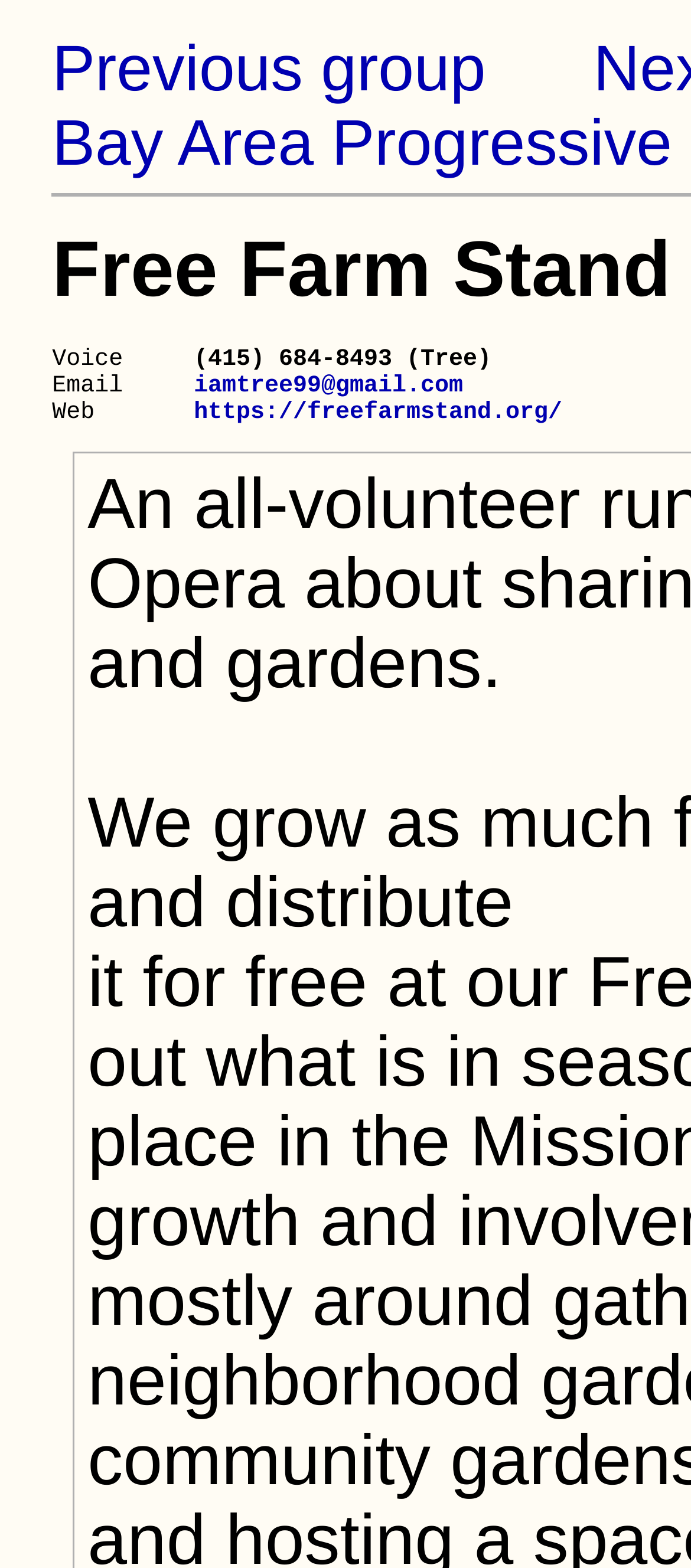Based on the element description: "About ▼", identify the bounding box coordinates for this UI element. The coordinates must be four float numbers between 0 and 1, listed as [left, top, right, bottom].

None